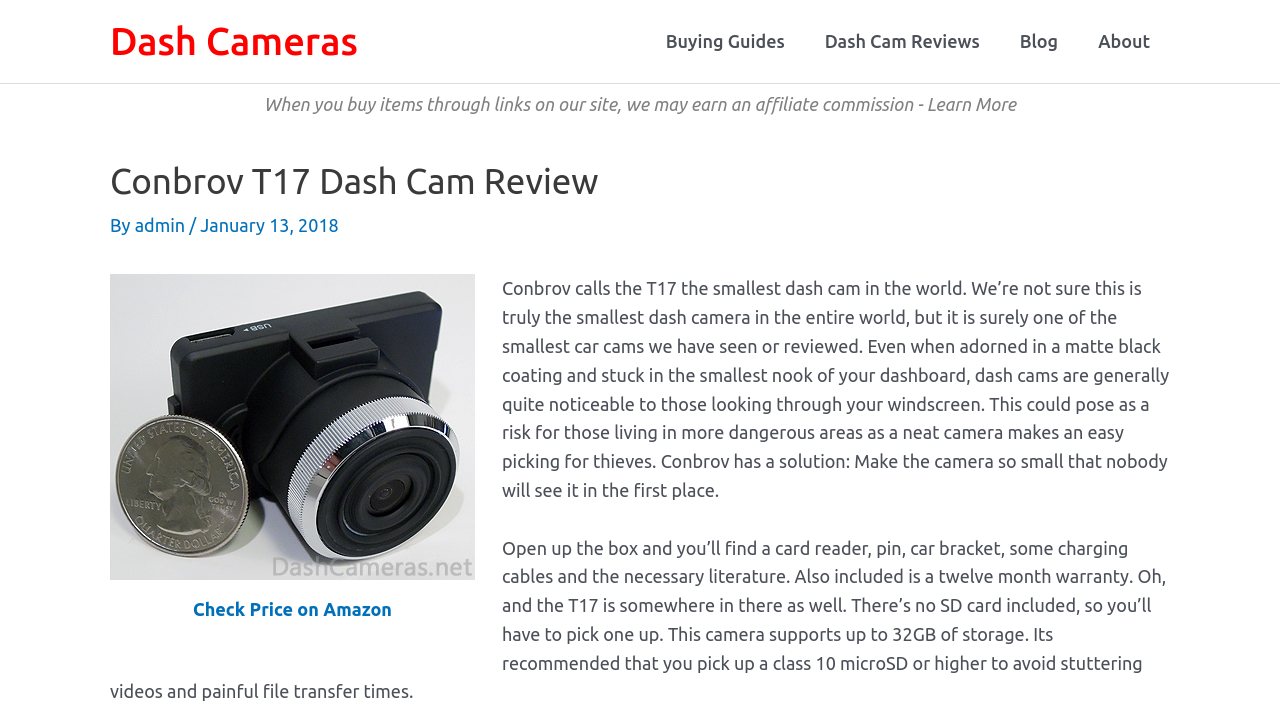Give a concise answer using one word or a phrase to the following question:
What is the name of the dash cam reviewed on this webpage?

Conbrov T17